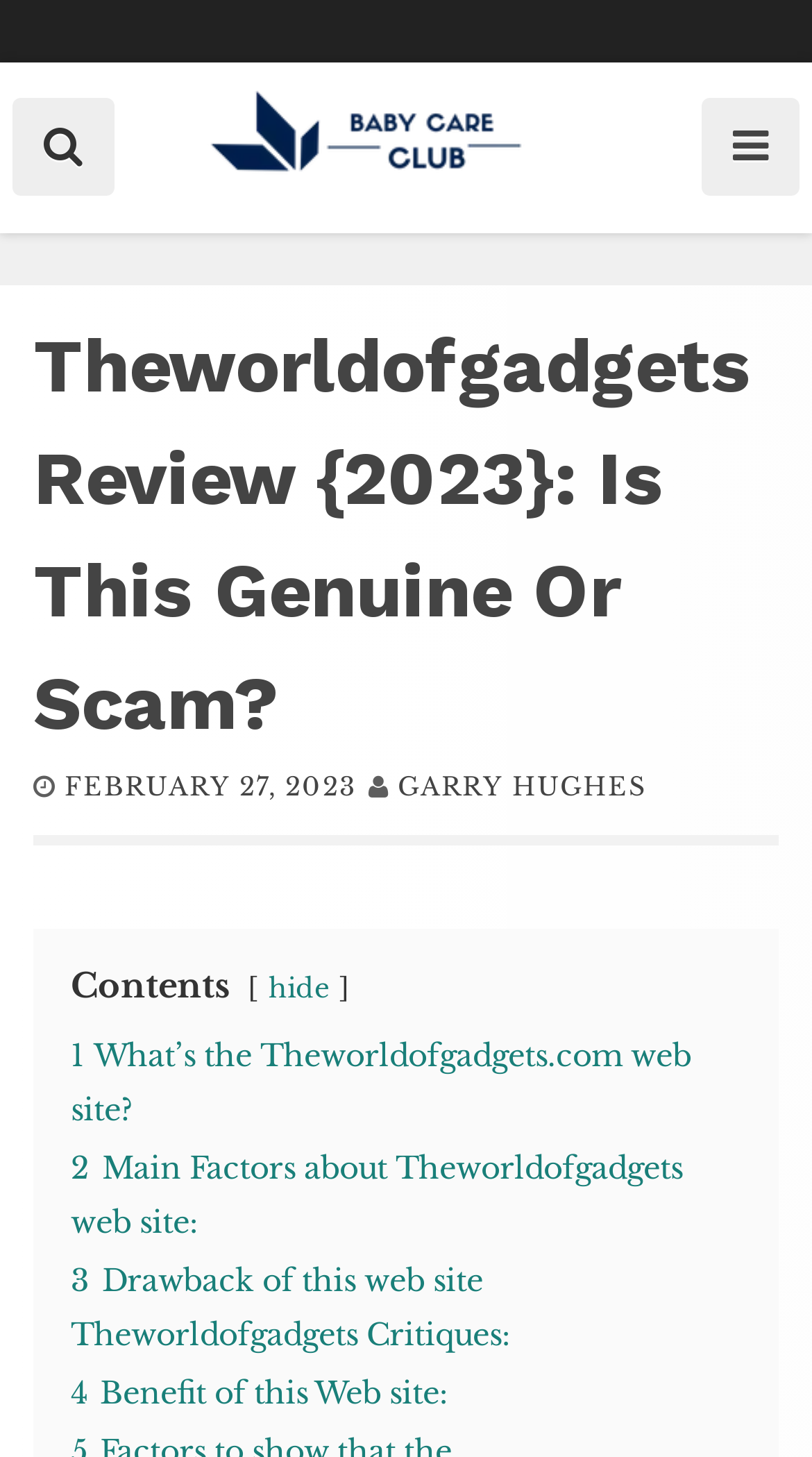What is the date of the review?
Please look at the screenshot and answer using one word or phrase.

FEBRUARY 27, 2023